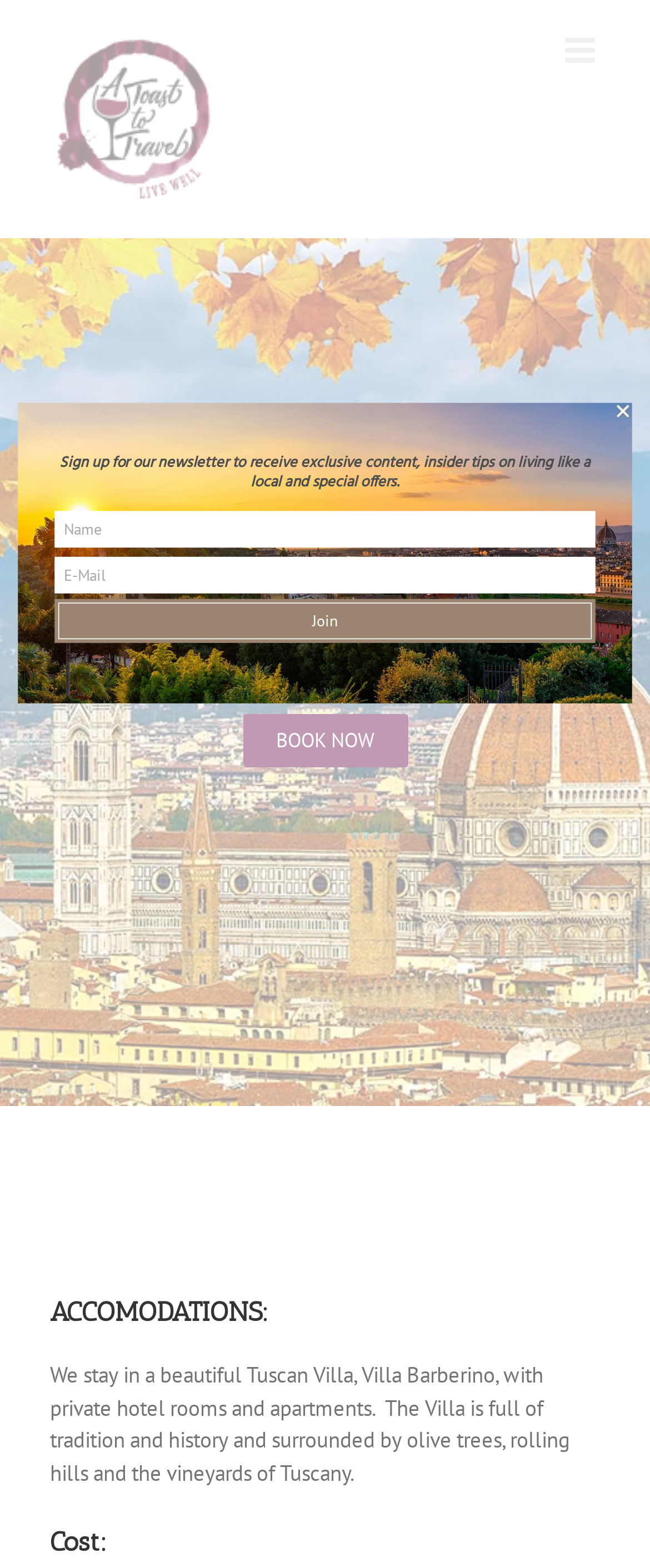Please reply to the following question using a single word or phrase: 
What is the logo of the website?

All Inclusive | Culinary and Wine Experiences in Tuscany Logo